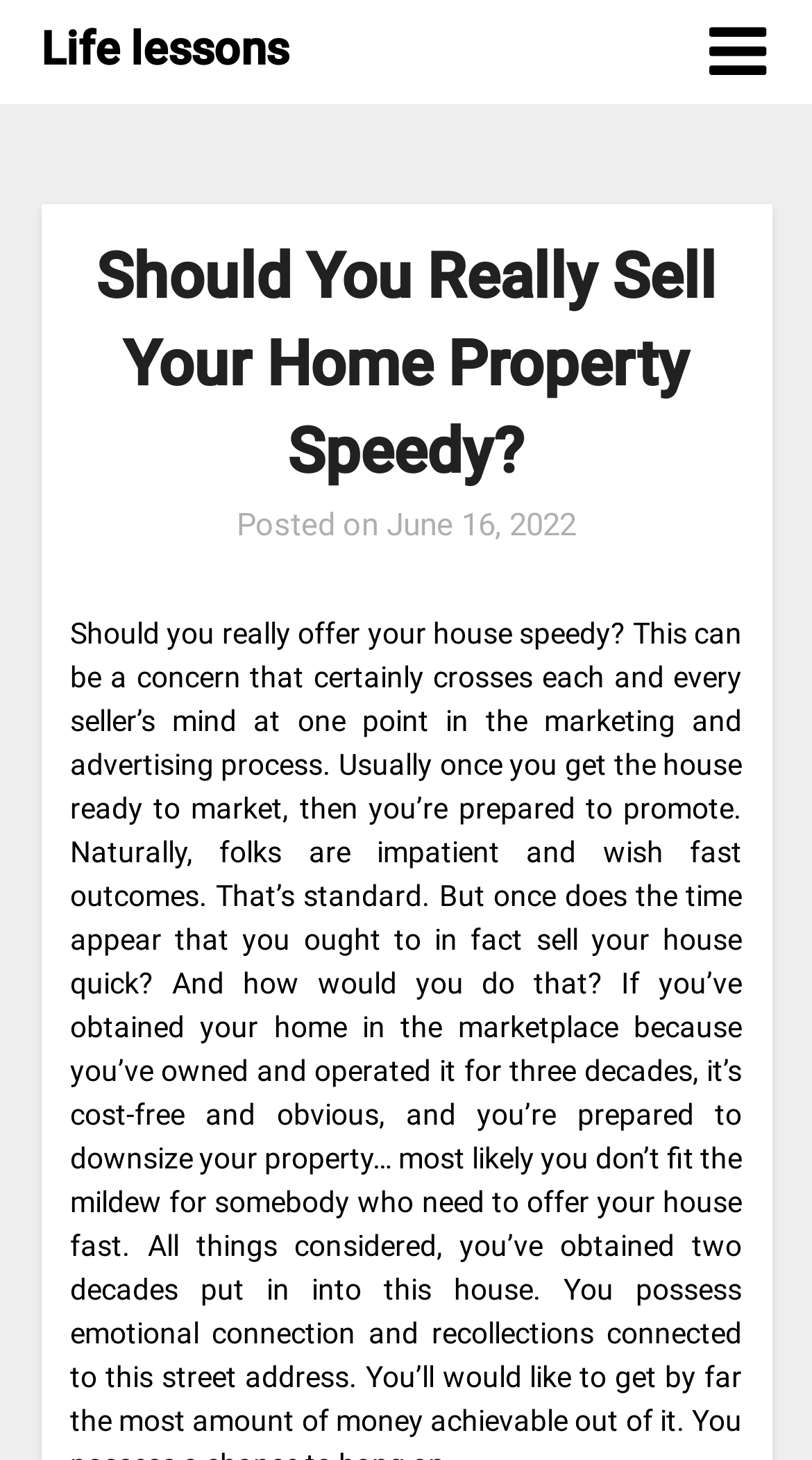Provide a short, one-word or phrase answer to the question below:
Is the article a recent post?

Yes